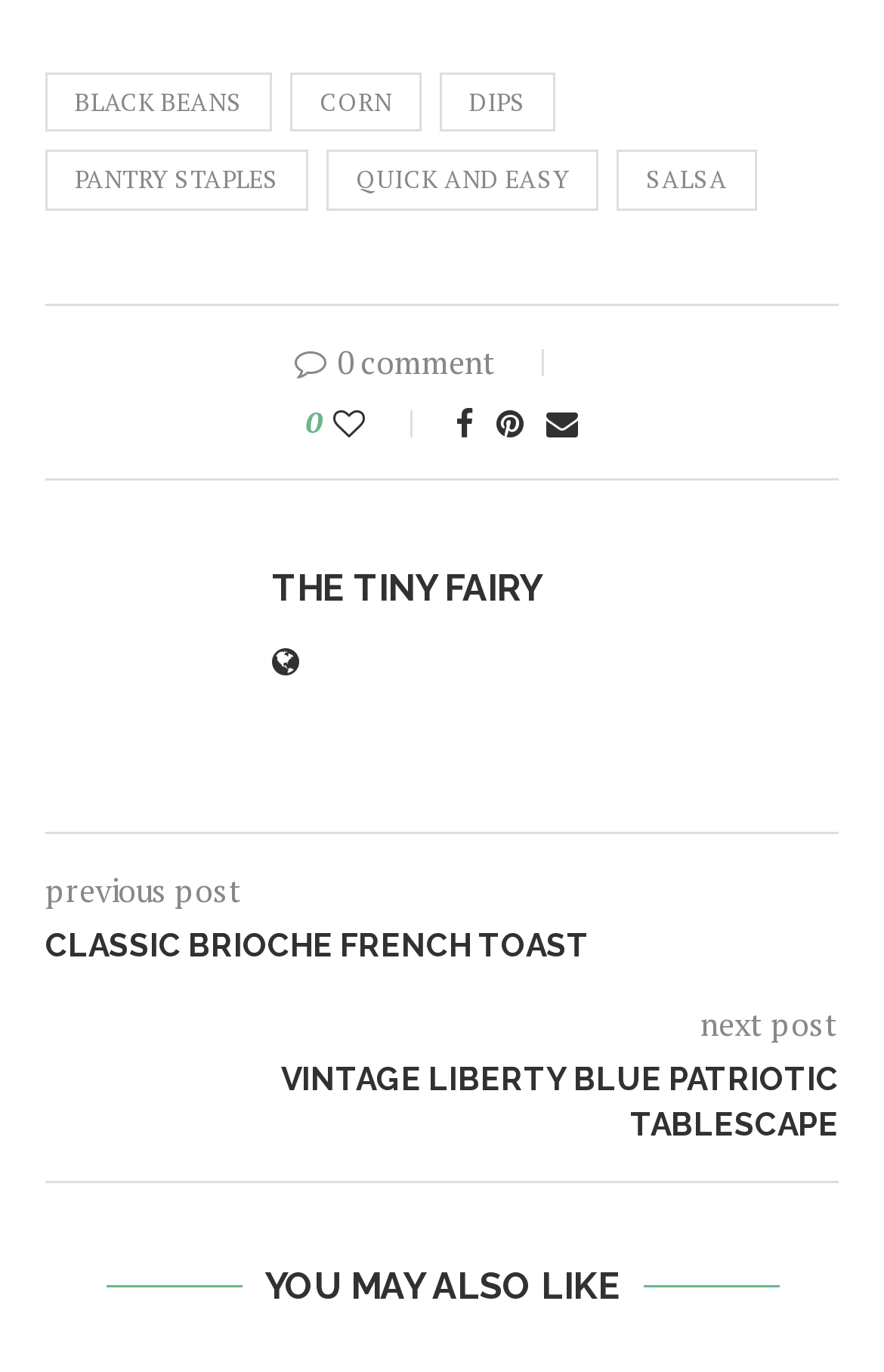Using the description: "Black Beans", determine the UI element's bounding box coordinates. Ensure the coordinates are in the format of four float numbers between 0 and 1, i.e., [left, top, right, bottom].

[0.051, 0.053, 0.308, 0.096]